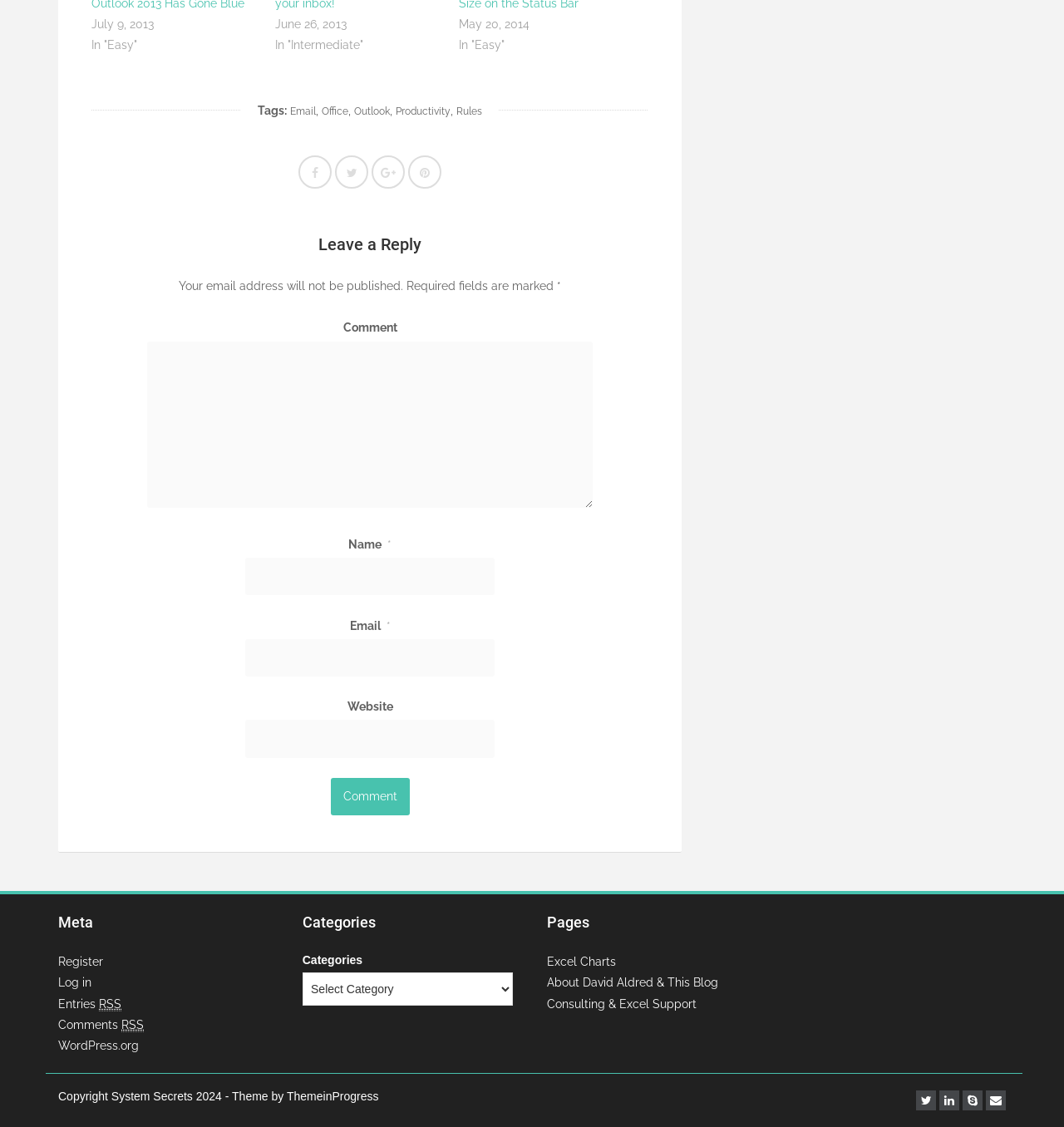Provide a brief response to the question below using a single word or phrase: 
What is the theme of the blog?

ThemeinProgress